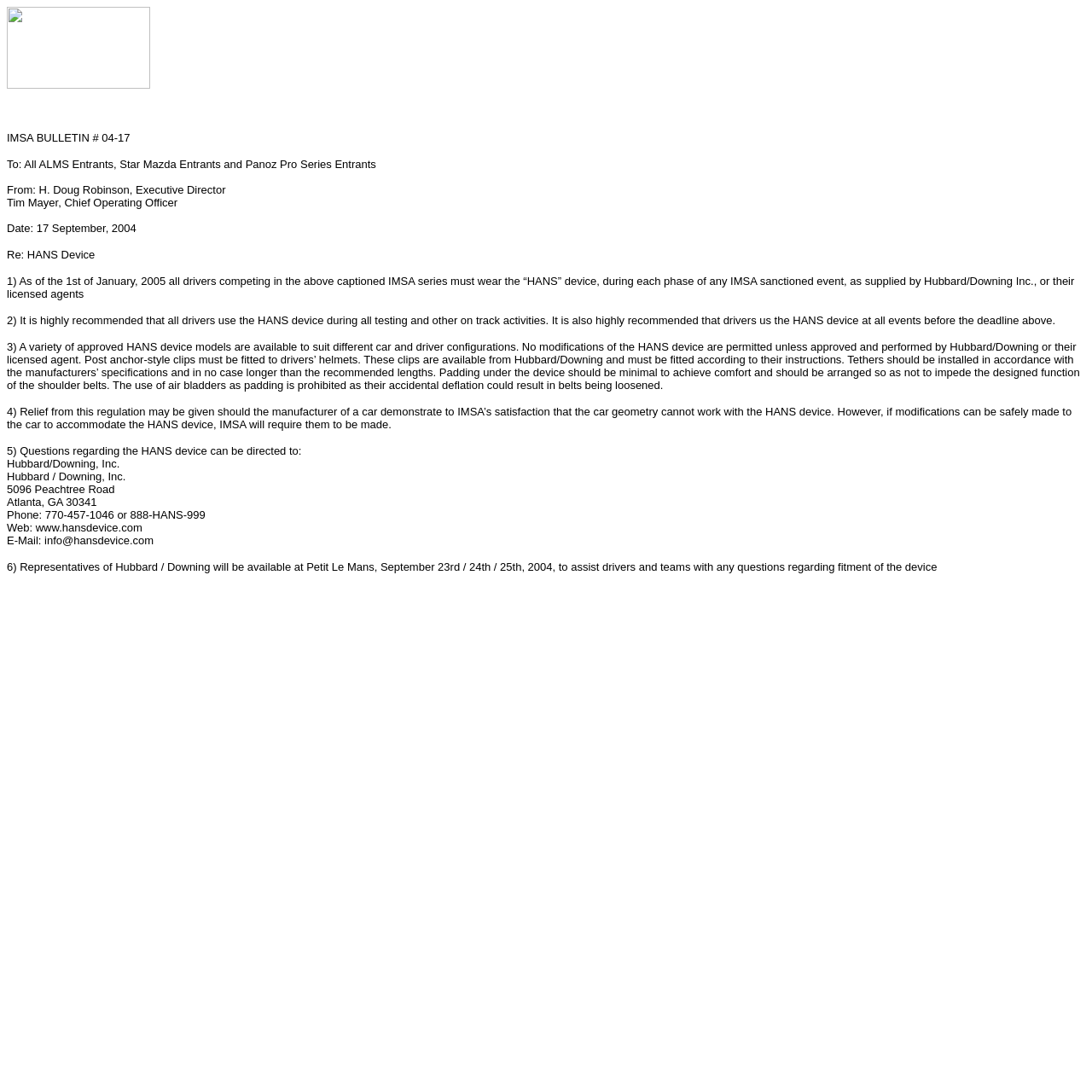What is the deadline for wearing HANS devices?
Using the image, provide a concise answer in one word or a short phrase.

1st of January, 2005